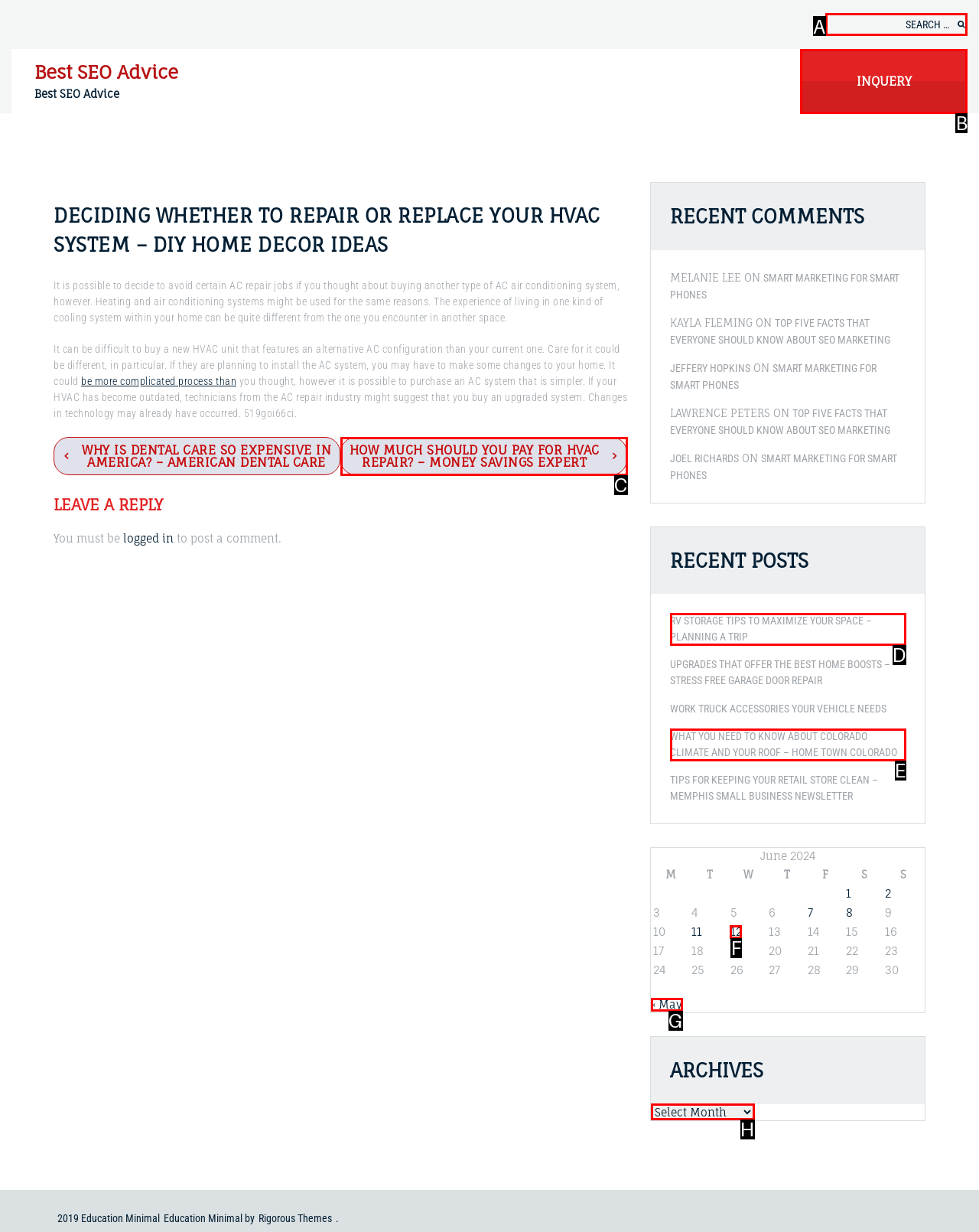Identify which HTML element should be clicked to fulfill this instruction: Search for something Reply with the correct option's letter.

A